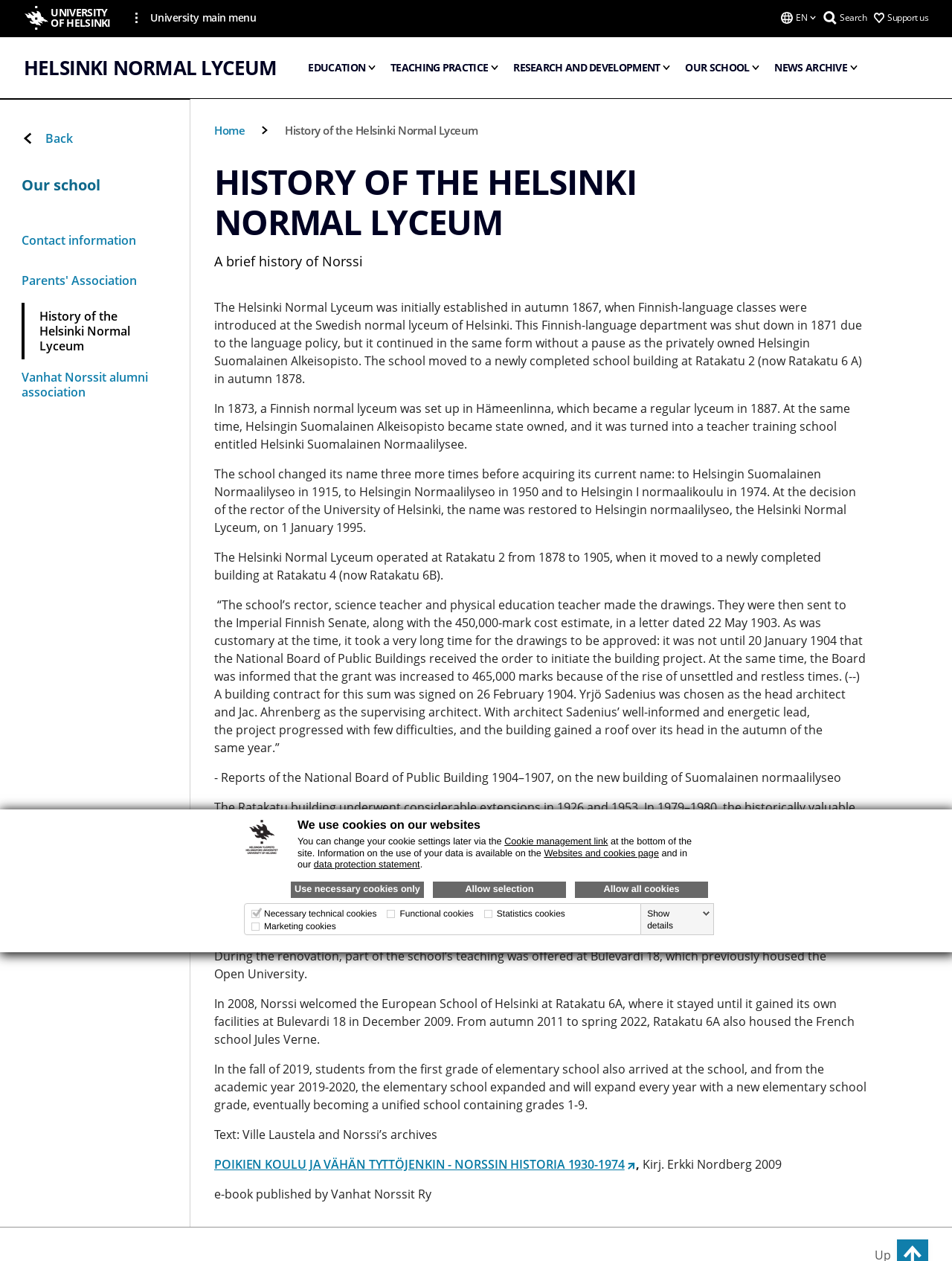Identify the bounding box coordinates of the region that needs to be clicked to carry out this instruction: "Go to the 'Support us' page". Provide these coordinates as four float numbers ranging from 0 to 1, i.e., [left, top, right, bottom].

[0.918, 0.0, 0.975, 0.028]